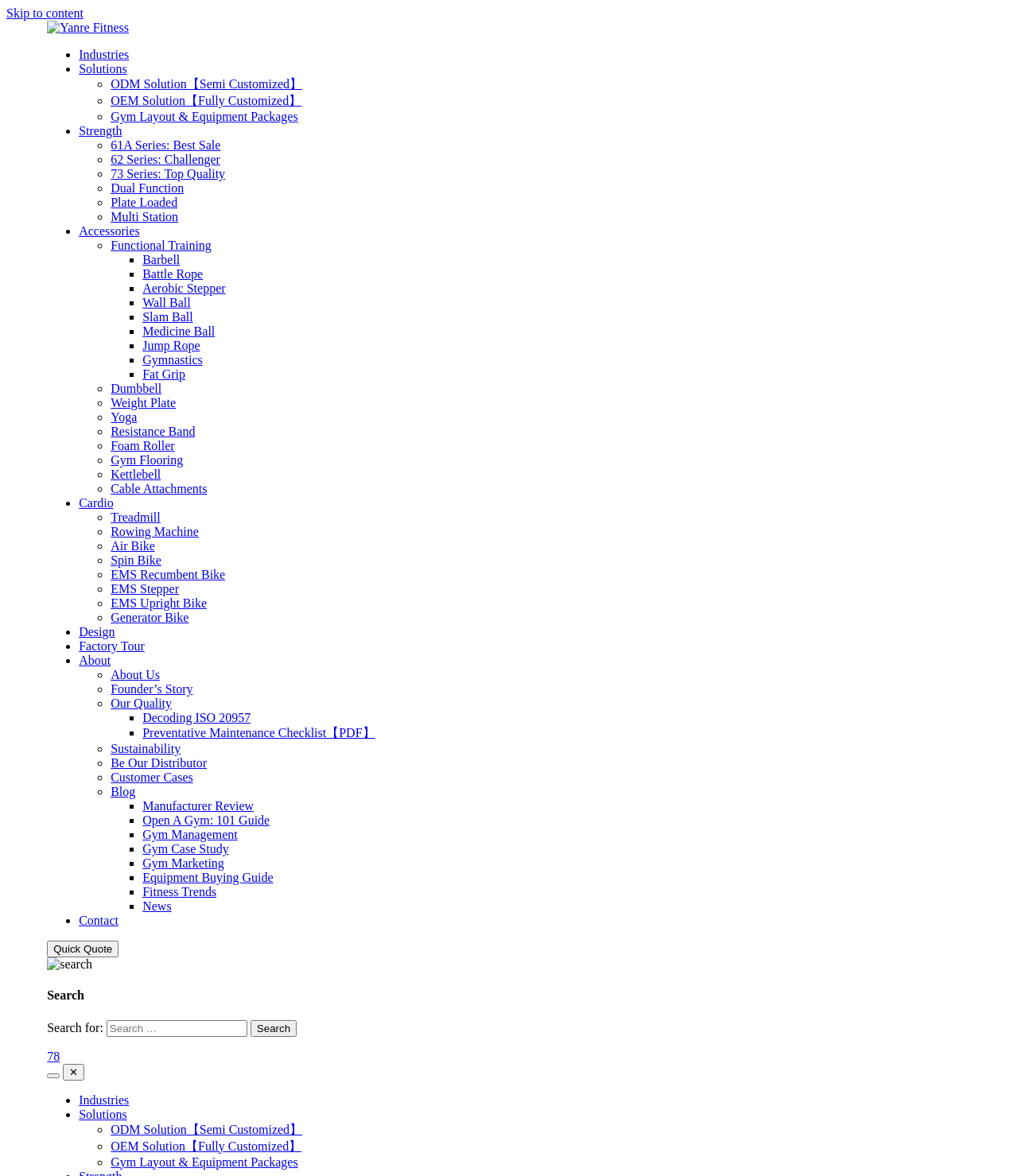Can you provide the bounding box coordinates for the element that should be clicked to implement the instruction: "View the 'ODM Solution【Semi Customized】' page"?

[0.109, 0.066, 0.297, 0.077]